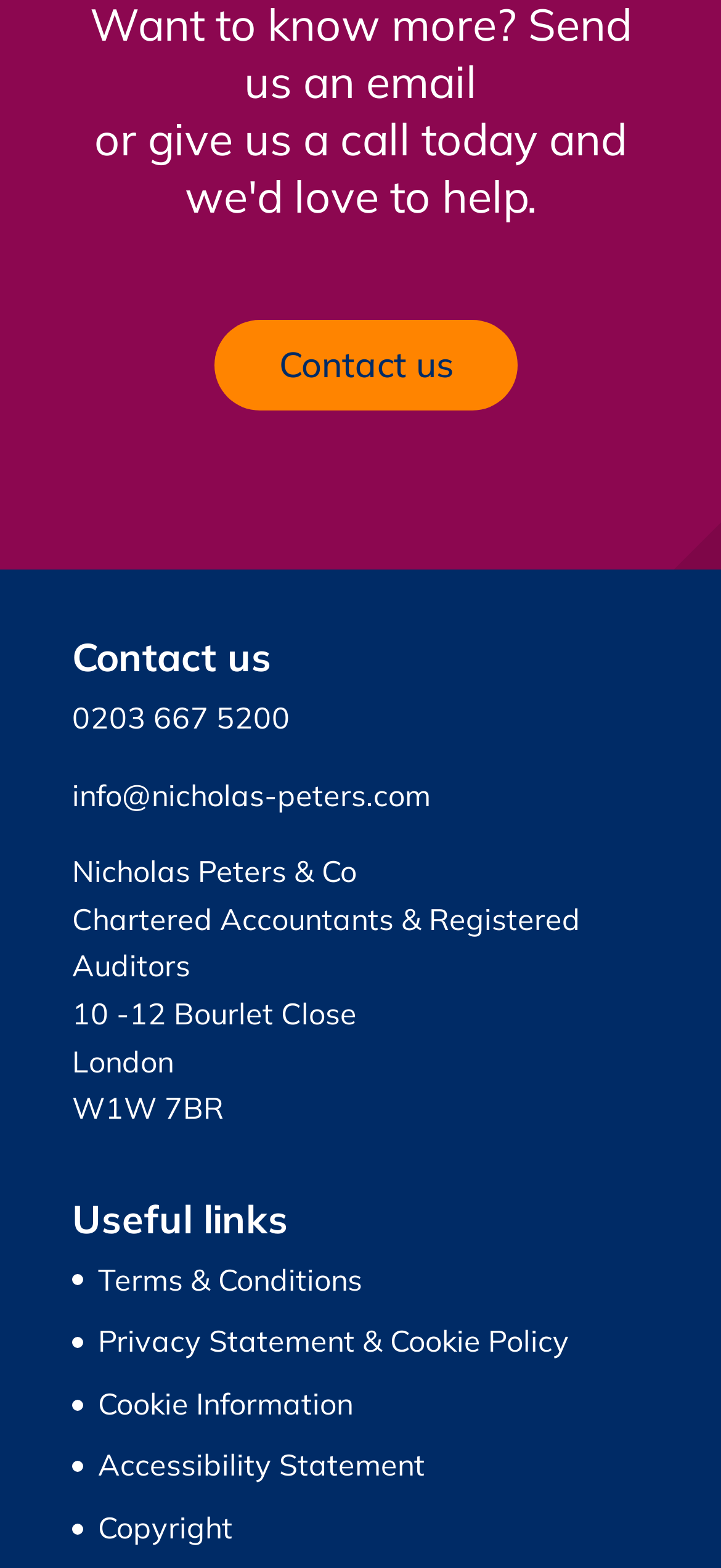Identify the bounding box coordinates of the HTML element based on this description: "Privacy Statement & Cookie Policy".

[0.136, 0.843, 0.79, 0.867]